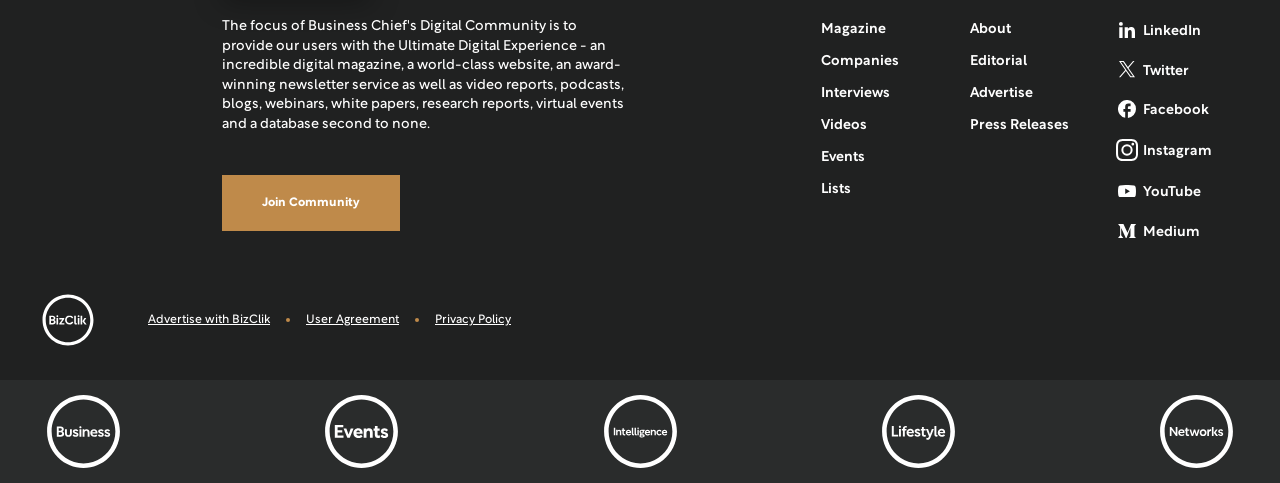Identify the bounding box coordinates of the clickable region necessary to fulfill the following instruction: "Click Join Community". The bounding box coordinates should be four float numbers between 0 and 1, i.e., [left, top, right, bottom].

[0.173, 0.361, 0.312, 0.479]